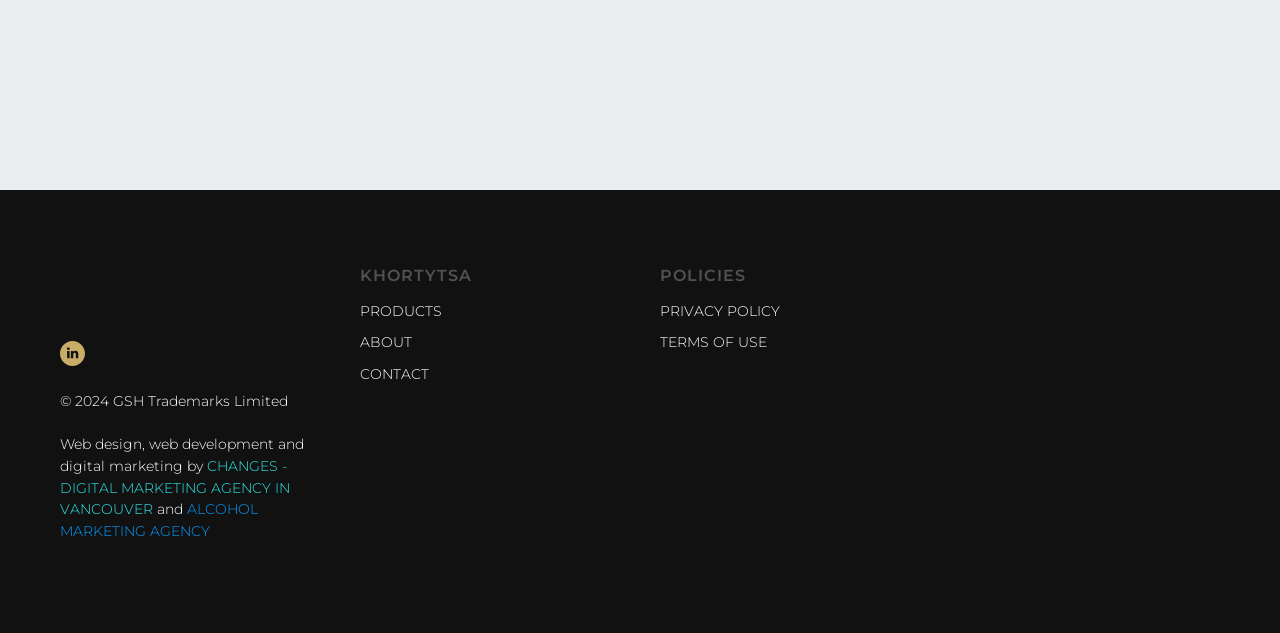How many social media links are there?
Please provide a full and detailed response to the question.

I found a list of social media links at the bottom of the webpage, and there is only one link, which is 'linkedin', so the answer is 1.